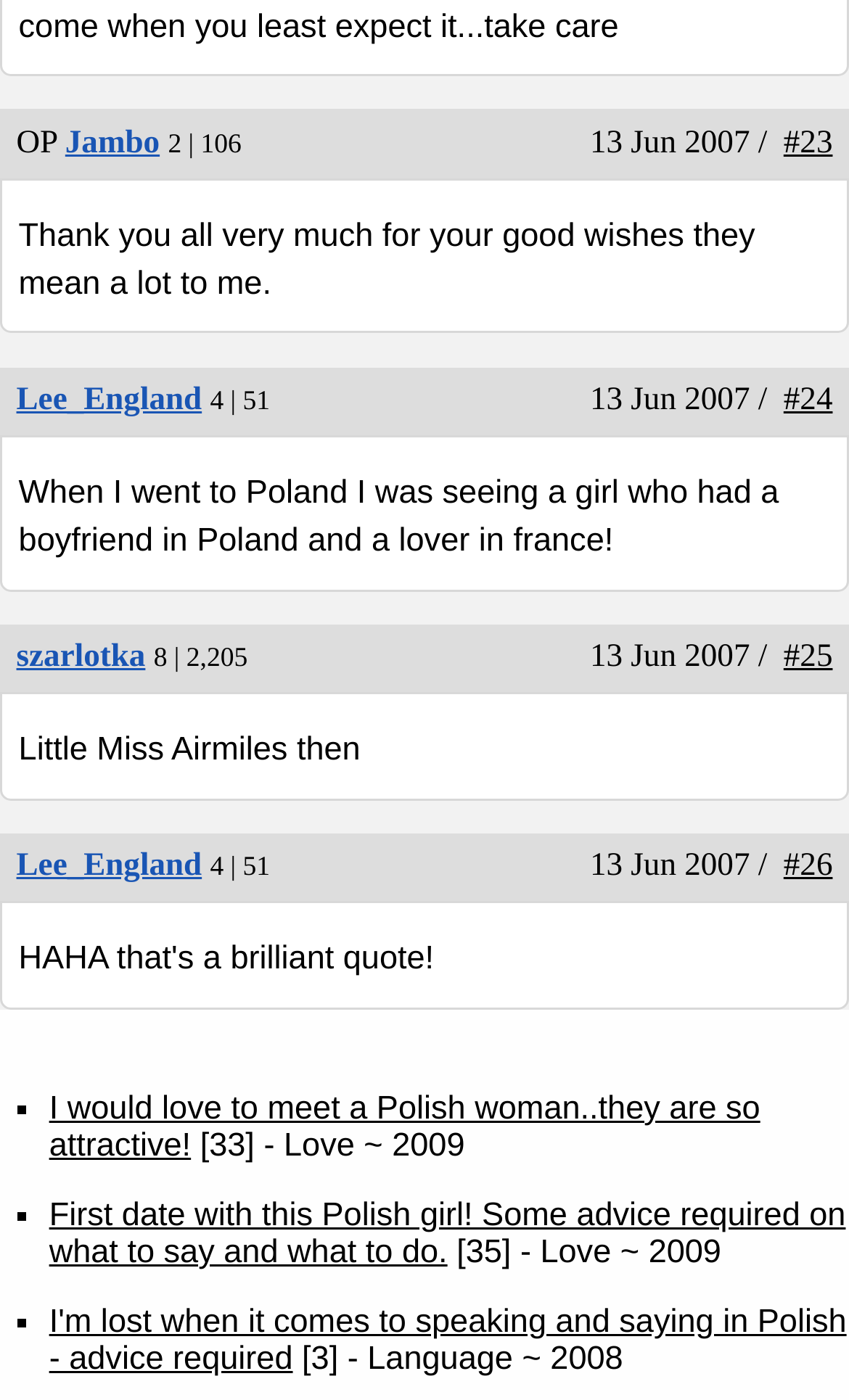Determine the bounding box for the UI element that matches this description: "#25".

[0.923, 0.457, 0.981, 0.482]